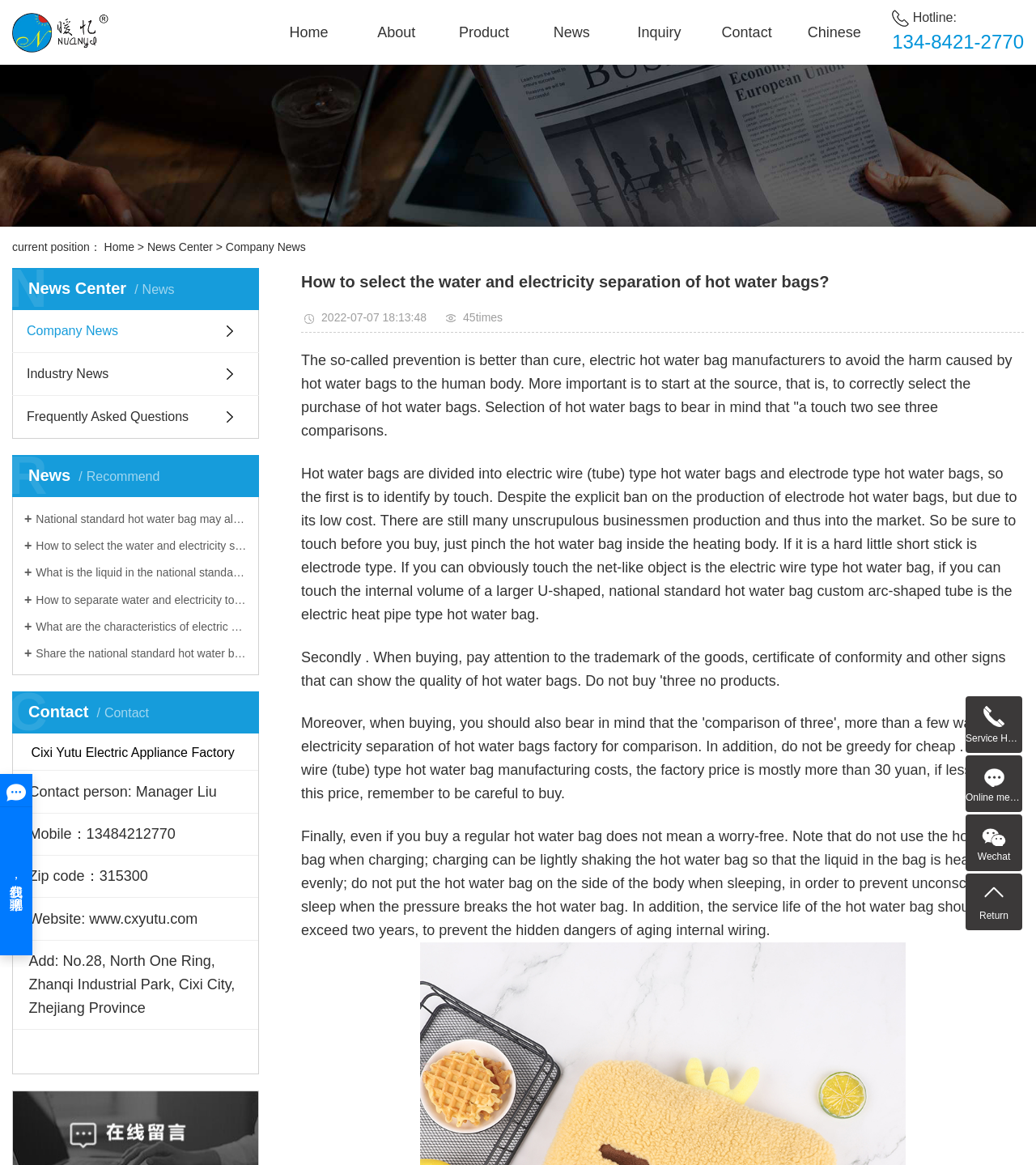Could you provide the bounding box coordinates for the portion of the screen to click to complete this instruction: "Click the 'Online message' link"?

[0.932, 0.648, 0.987, 0.697]